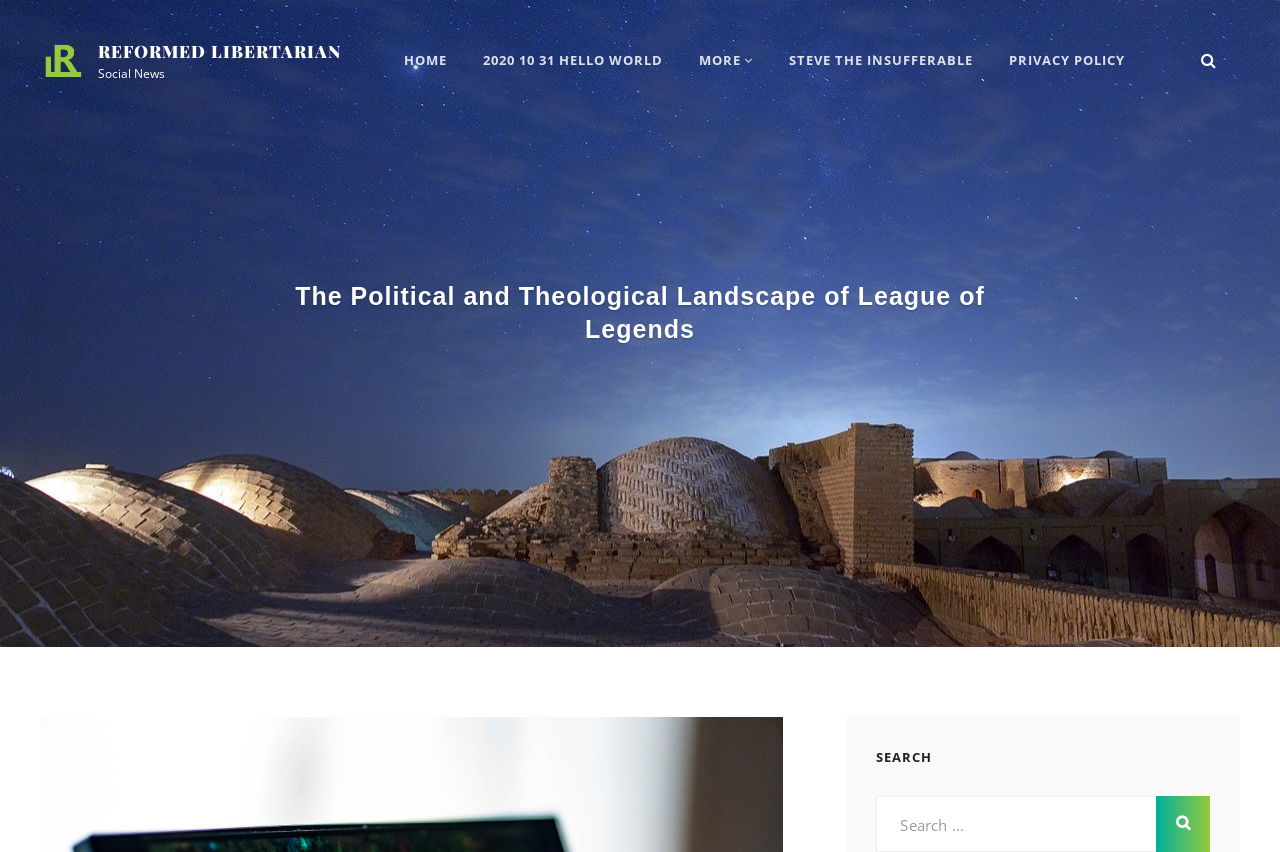For the following element description, predict the bounding box coordinates in the format (top-left x, top-left y, bottom-right x, bottom-right y). All values should be floating point numbers between 0 and 1. Description: parent_node: Search for:

[0.903, 0.934, 0.945, 1.0]